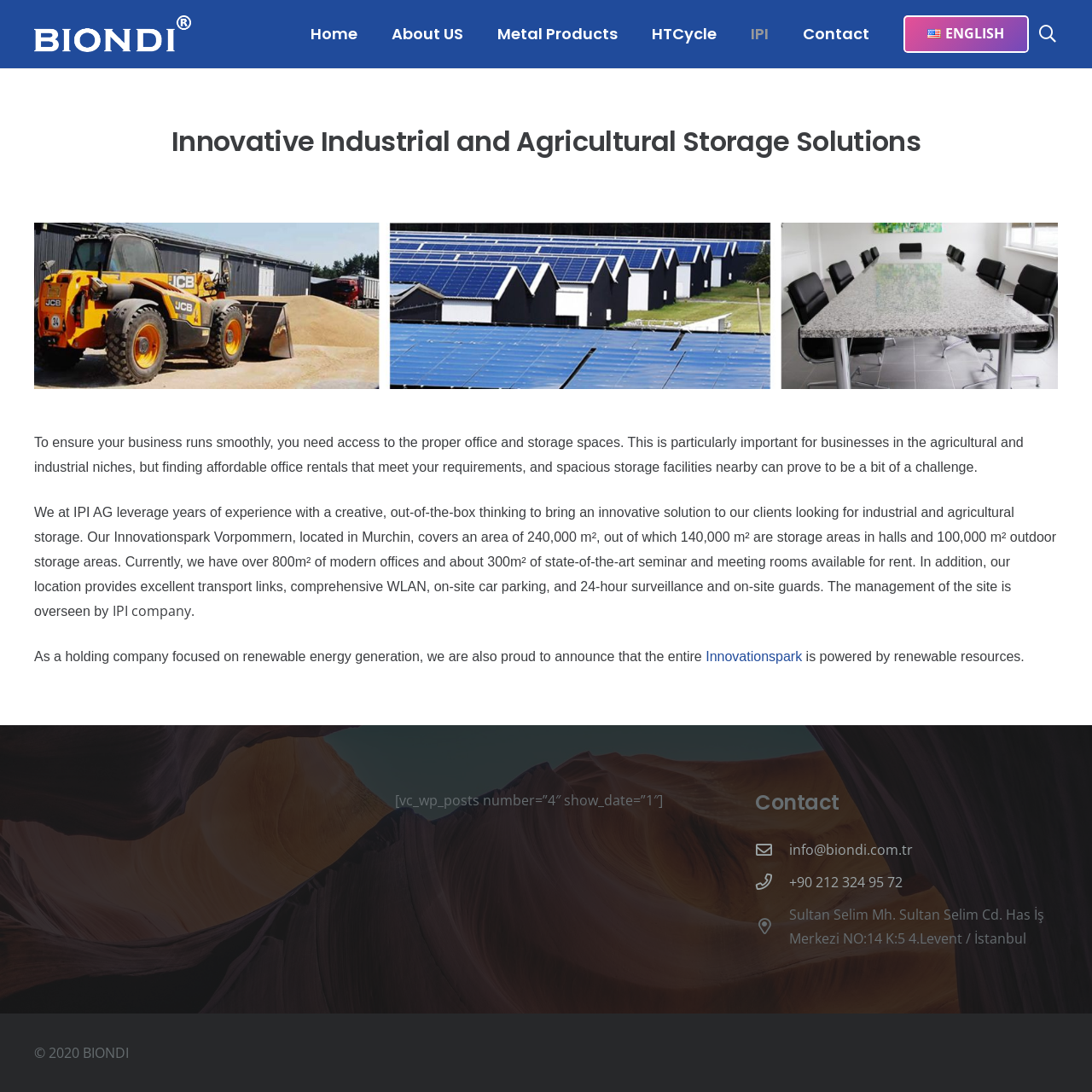Based on the element description parent_node: info@biondi.com.tr aria-label="info@biondi.com.tr", identify the bounding box coordinates for the UI element. The coordinates should be in the format (top-left x, top-left y, bottom-right x, bottom-right y) and within the 0 to 1 range.

[0.692, 0.771, 0.723, 0.786]